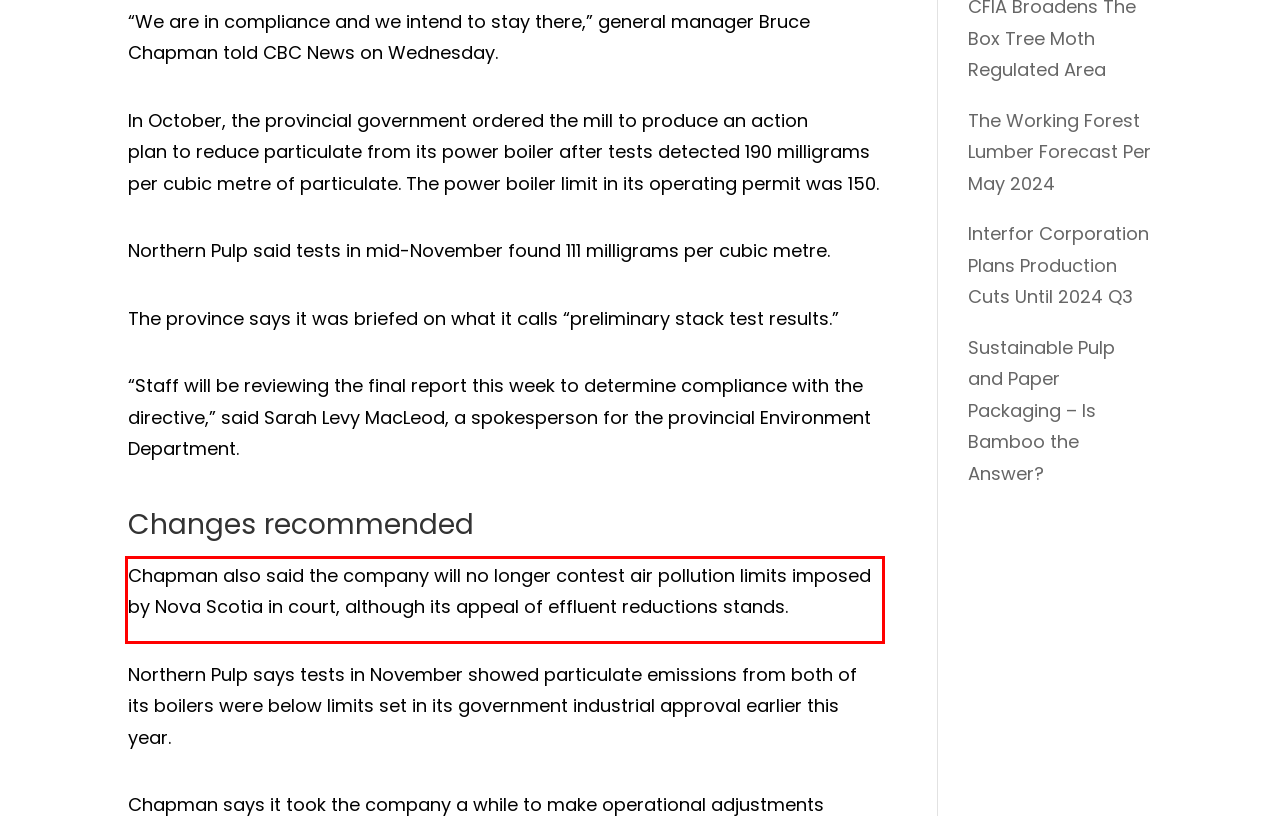Given a webpage screenshot with a red bounding box, perform OCR to read and deliver the text enclosed by the red bounding box.

Chapman also said the company will no longer contest air pollution limits imposed by Nova Scotia in court, although its appeal of effluent reductions stands.